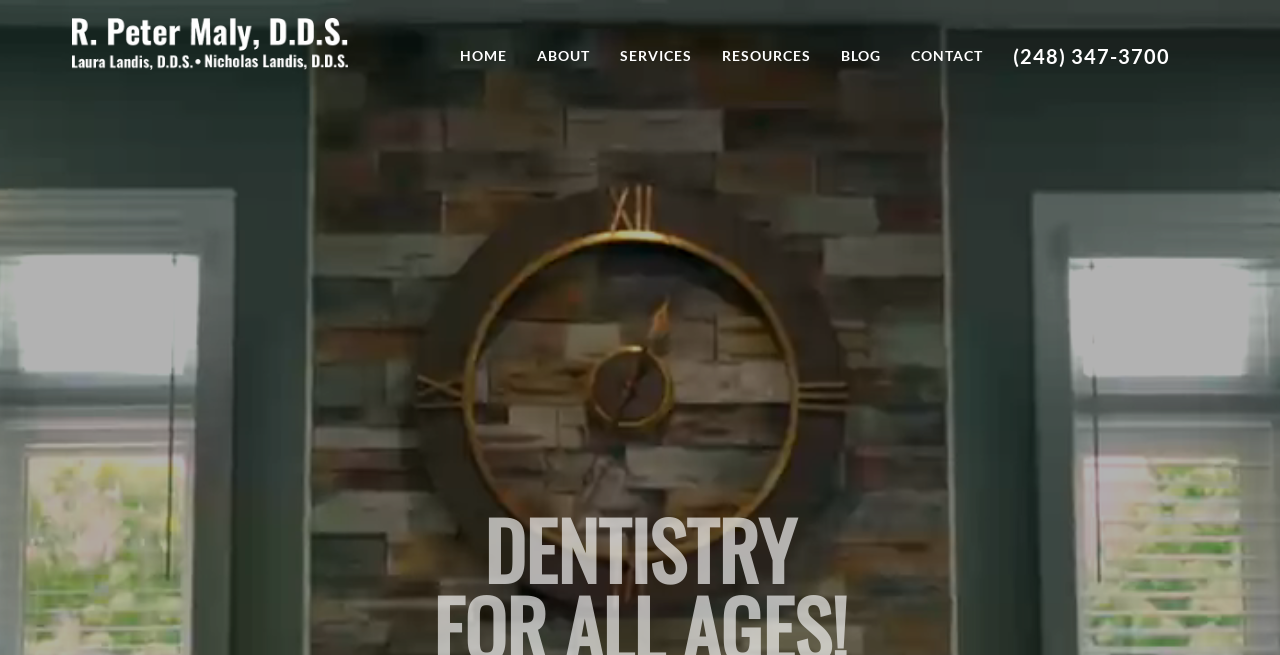How many navigation links are there?
Kindly offer a comprehensive and detailed response to the question.

I counted the number of links in the navigation menu, which includes HOME, ABOUT, SERVICES, RESOURCES, BLOG, CONTACT, and the phone number link.